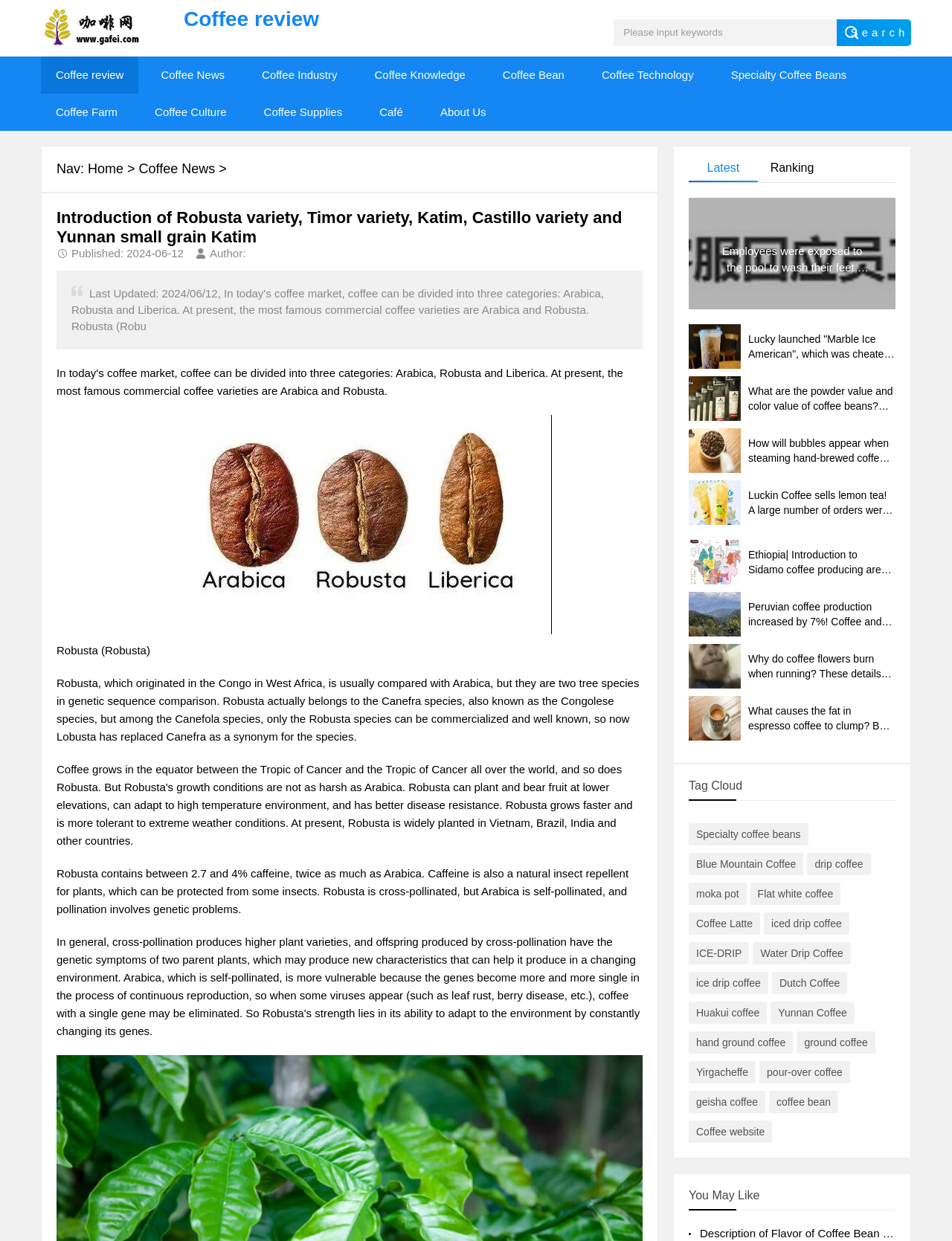What is the author of the article?
Answer the question with just one word or phrase using the image.

Not specified